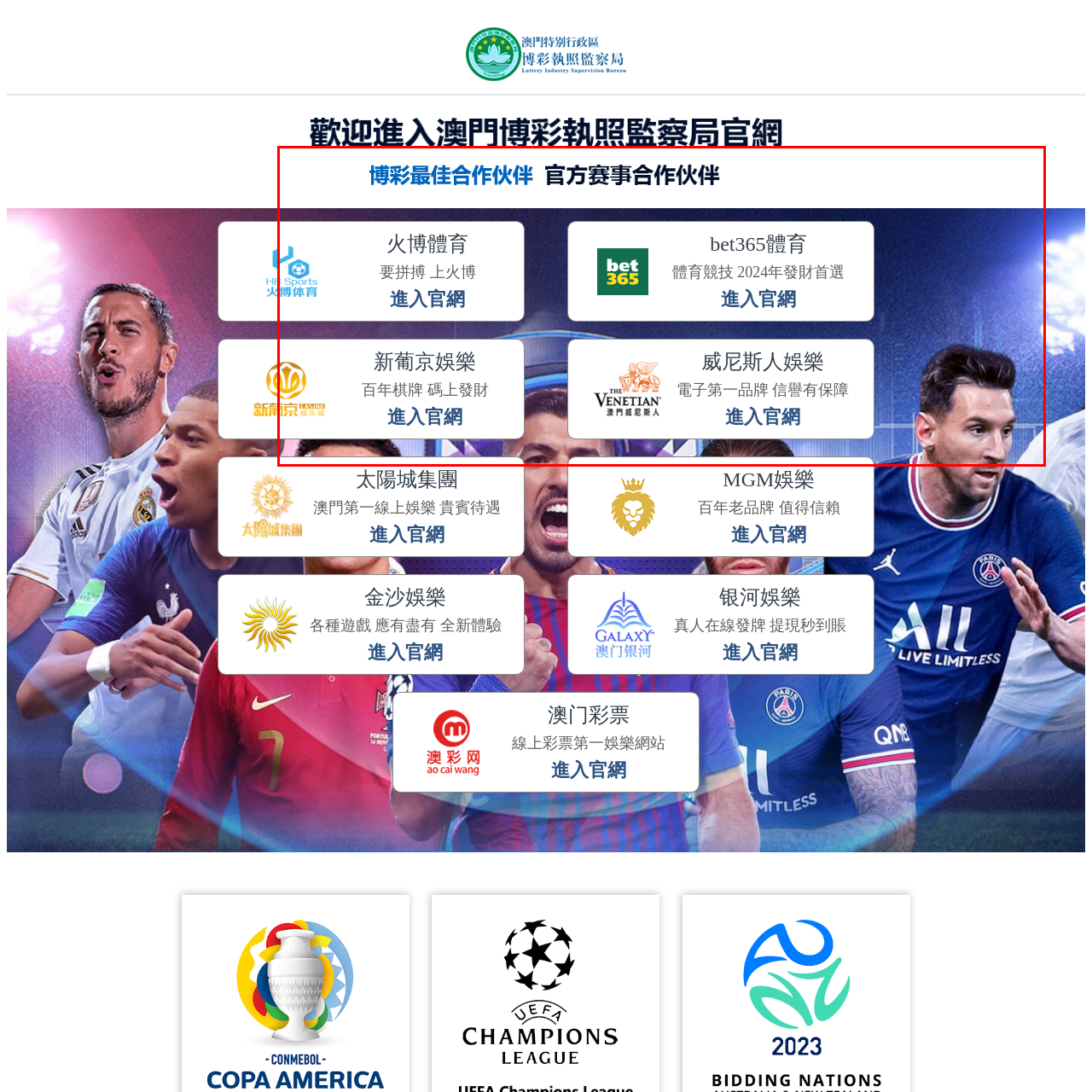View the element within the red boundary, What type of platform is bet365? 
Deliver your response in one word or phrase.

Betting platform